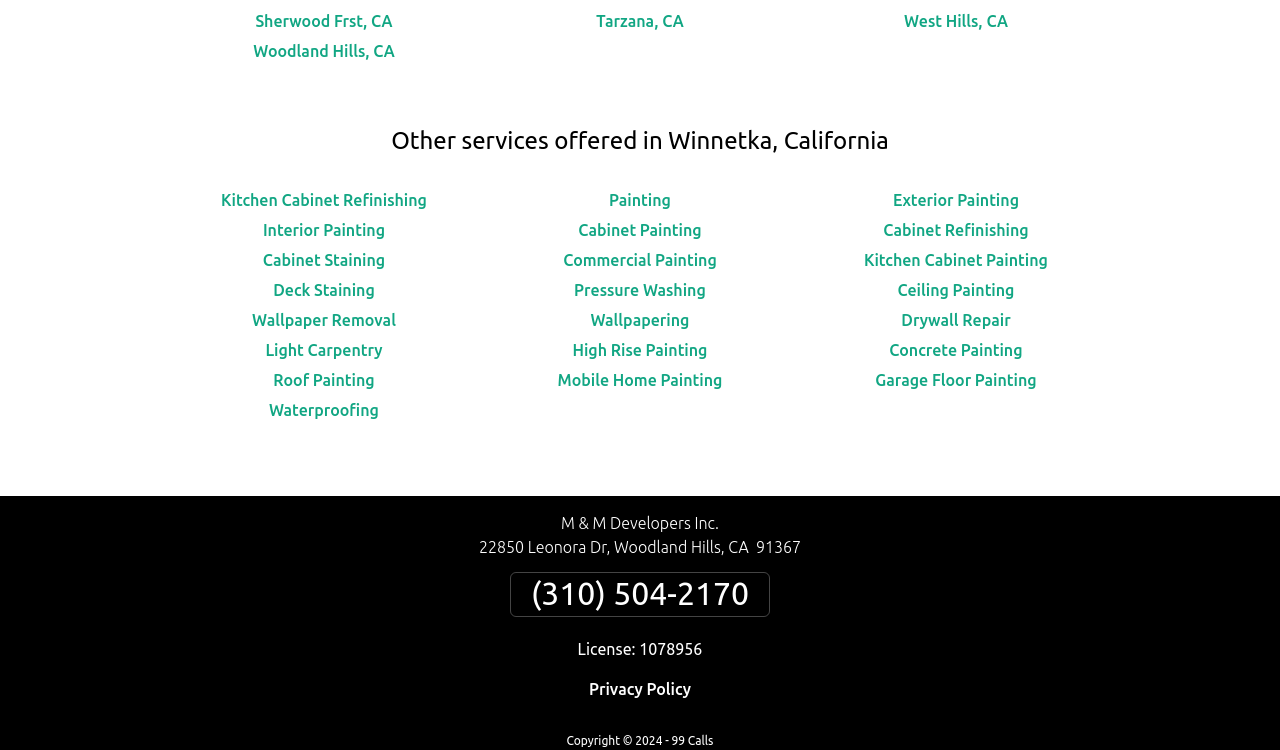Respond with a single word or phrase:
What is the phone number?

(310) 504-2170